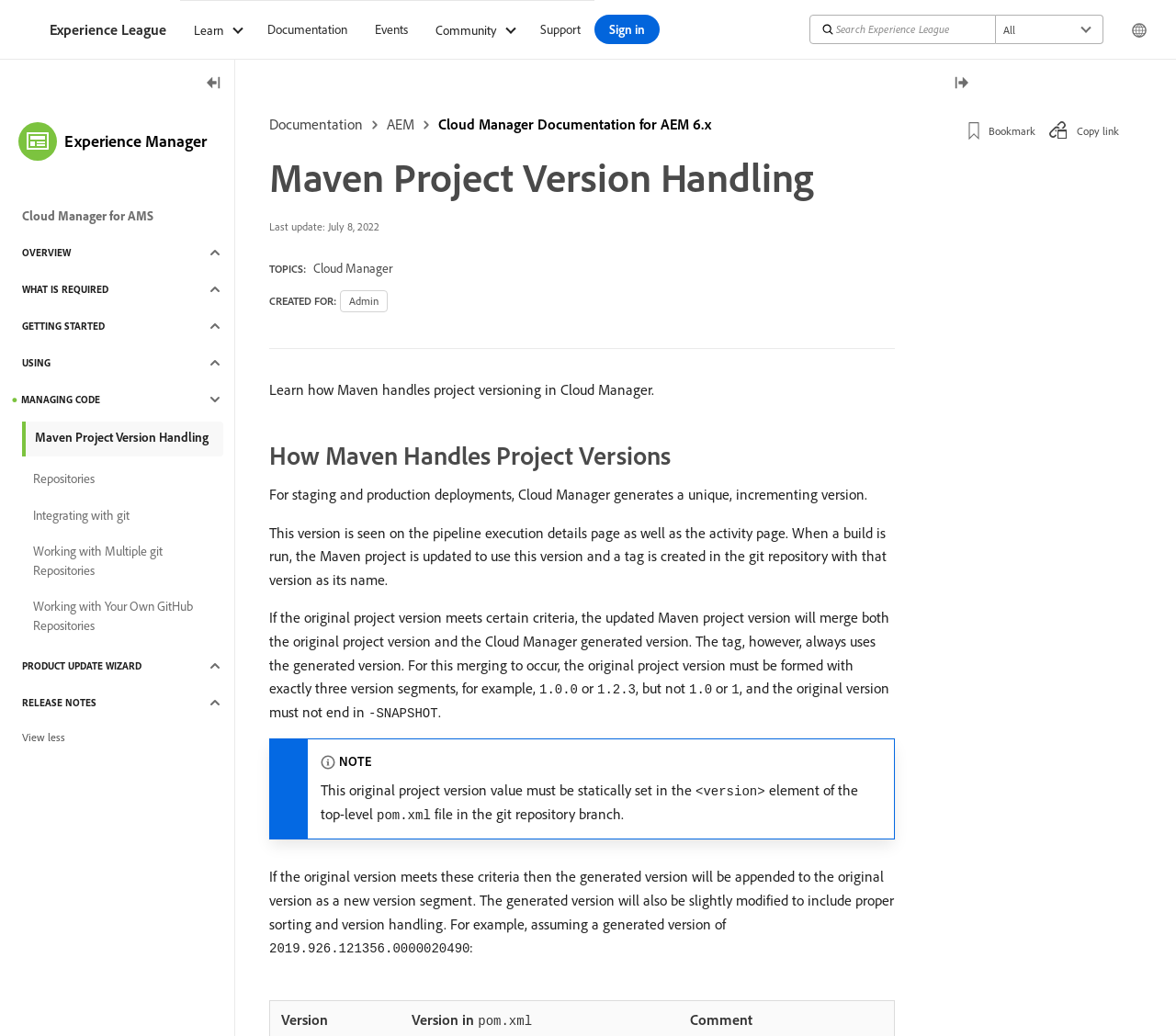What is the format of the original project version?
Please provide a full and detailed response to the question.

Based on the webpage content, I can see that the original project version must be formed with exactly three version segments, for example, '1.0.0' or '1.2.3', as mentioned in the sentence 'The original project version must be formed with exactly three version segments, for example'.